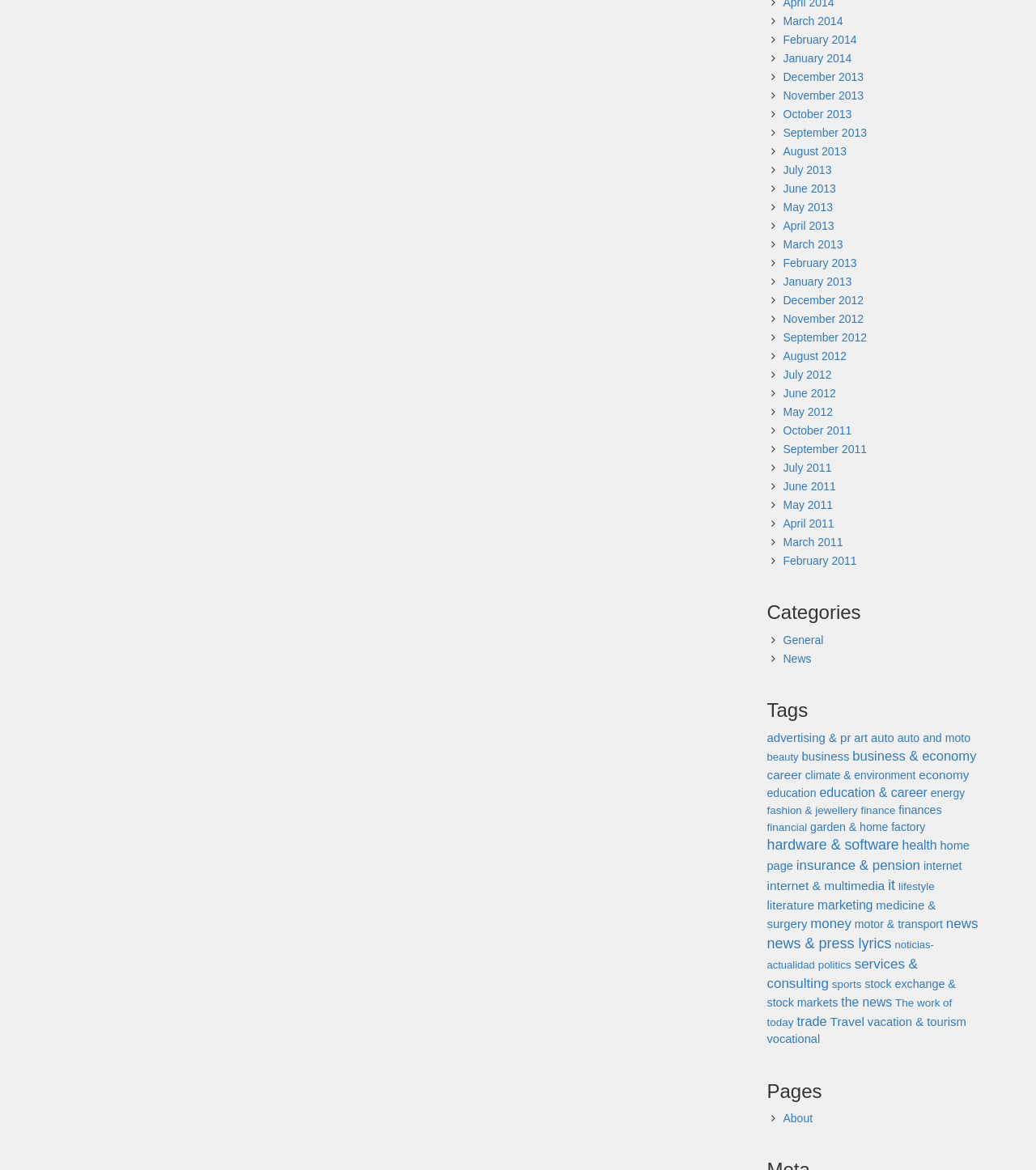Determine the coordinates of the bounding box that should be clicked to complete the instruction: "Read news". The coordinates should be represented by four float numbers between 0 and 1: [left, top, right, bottom].

[0.74, 0.784, 0.822, 0.796]